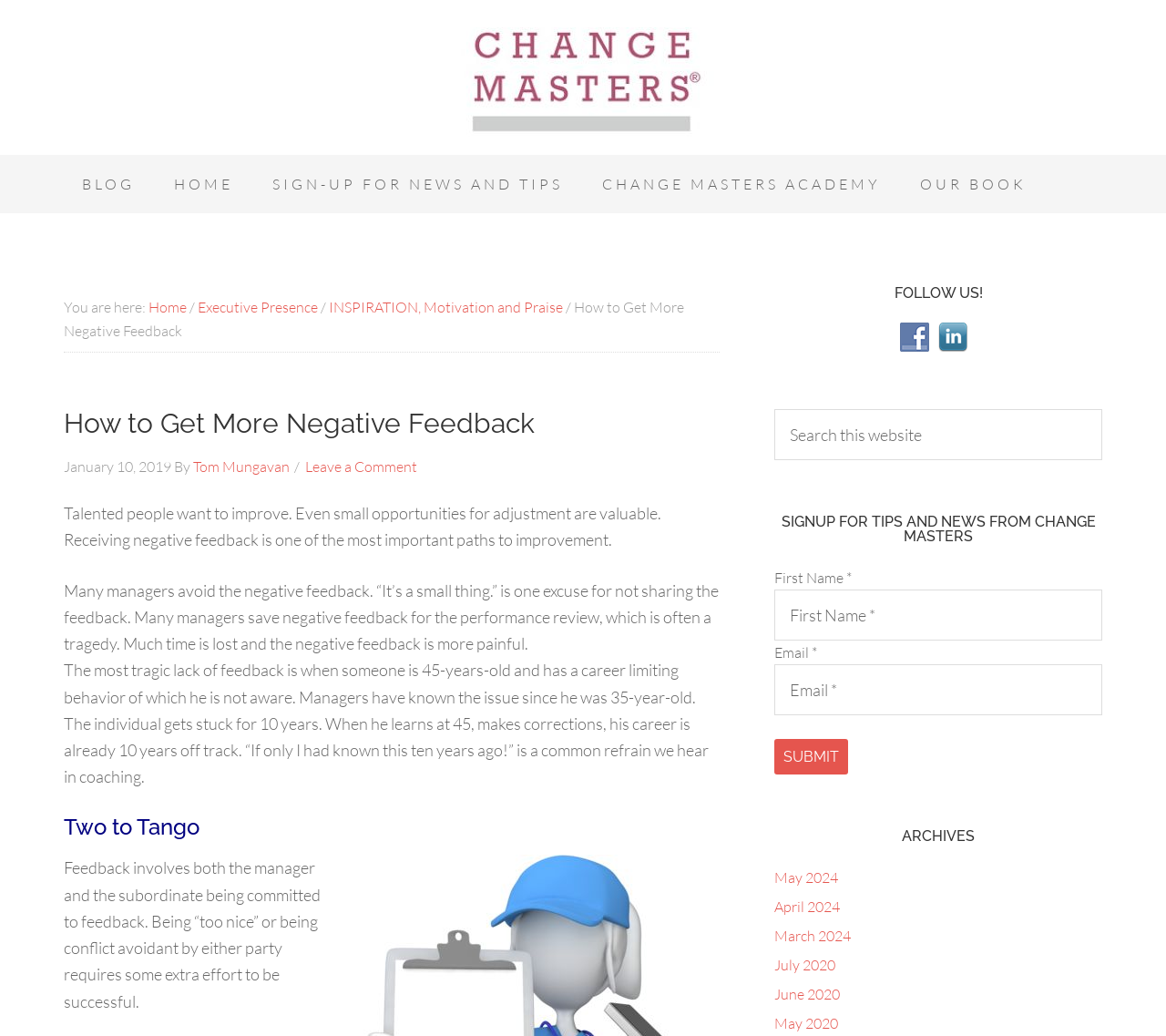Can you pinpoint the bounding box coordinates for the clickable element required for this instruction: "Follow Us on Facebook"? The coordinates should be four float numbers between 0 and 1, i.e., [left, top, right, bottom].

[0.772, 0.316, 0.805, 0.334]